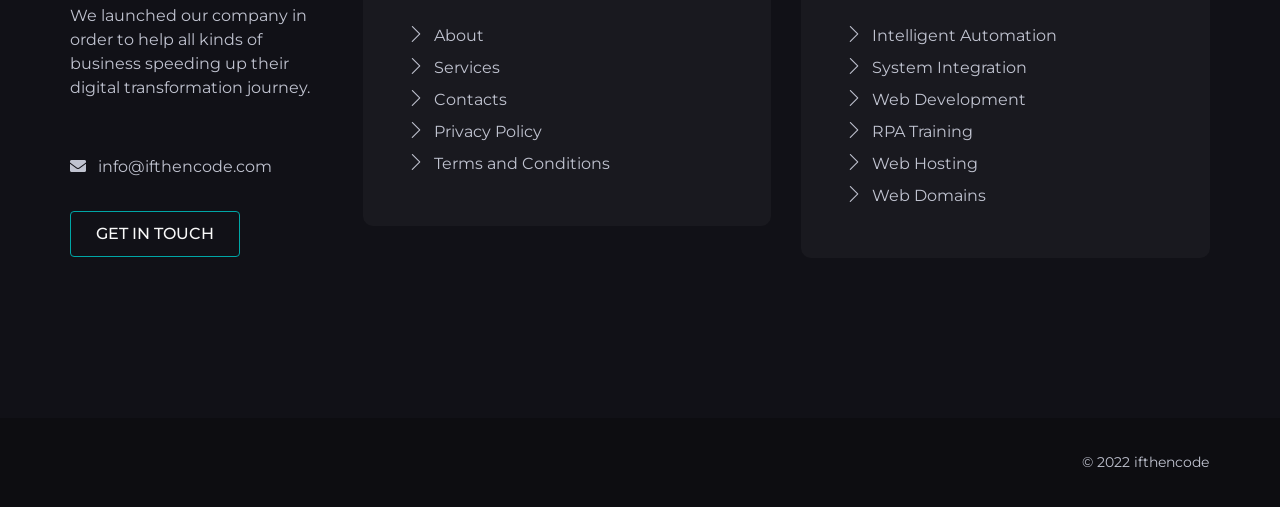Find and specify the bounding box coordinates that correspond to the clickable region for the instruction: "Explore services offered".

[0.318, 0.11, 0.567, 0.158]